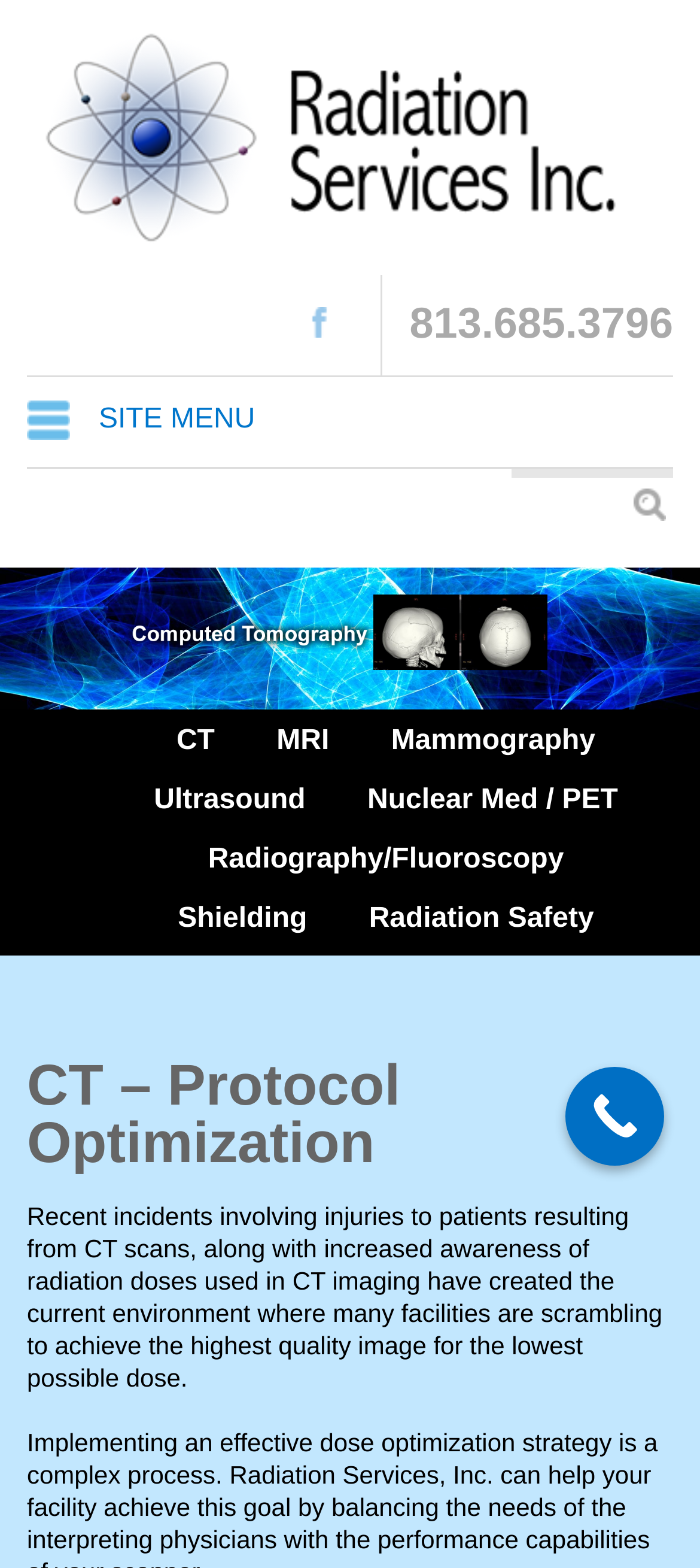Locate the bounding box coordinates of the clickable area needed to fulfill the instruction: "Like us on Facebook".

[0.415, 0.195, 0.494, 0.215]